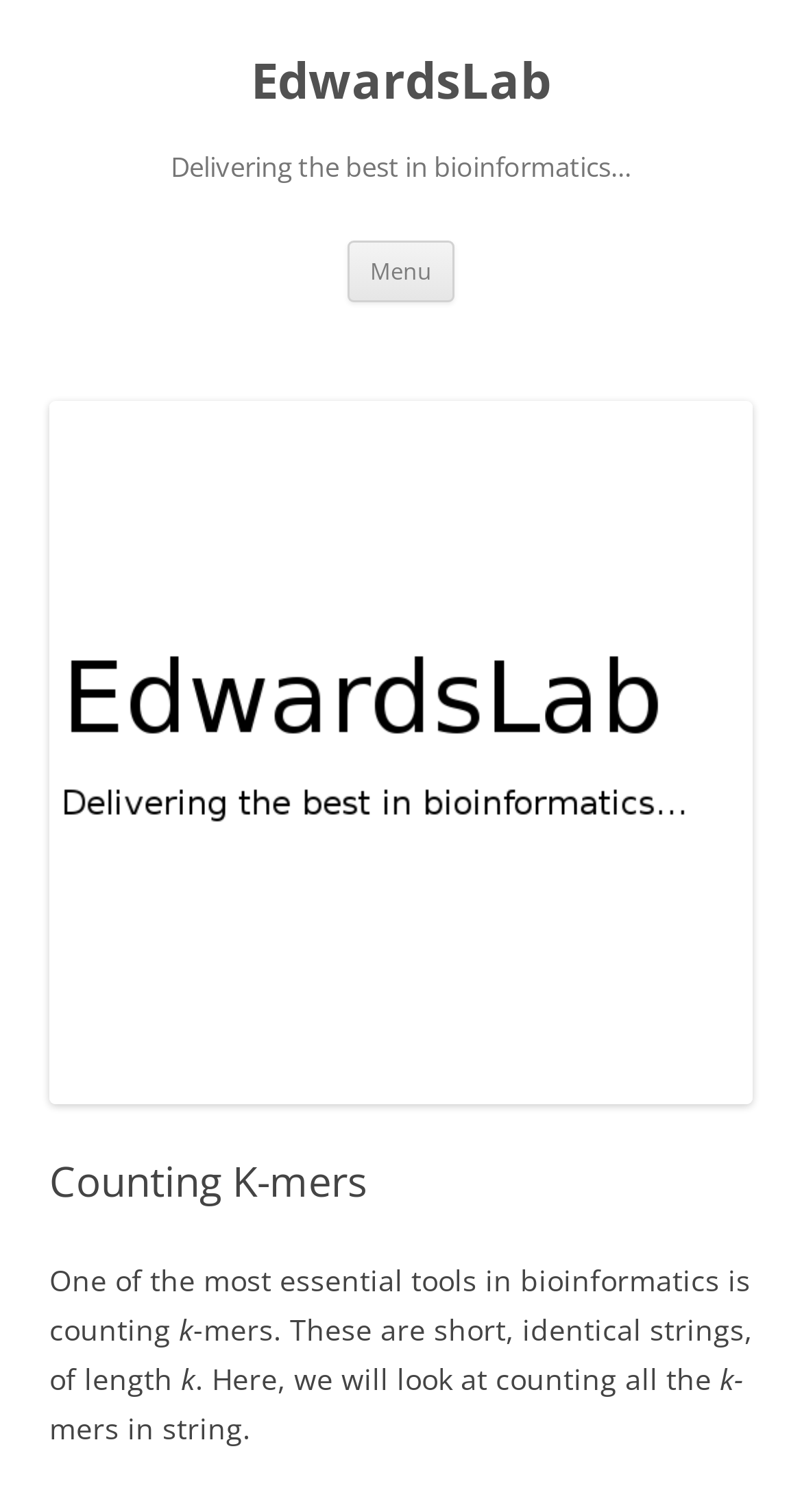Respond with a single word or phrase for the following question: 
What is the topic of the webpage?

Counting K-mers